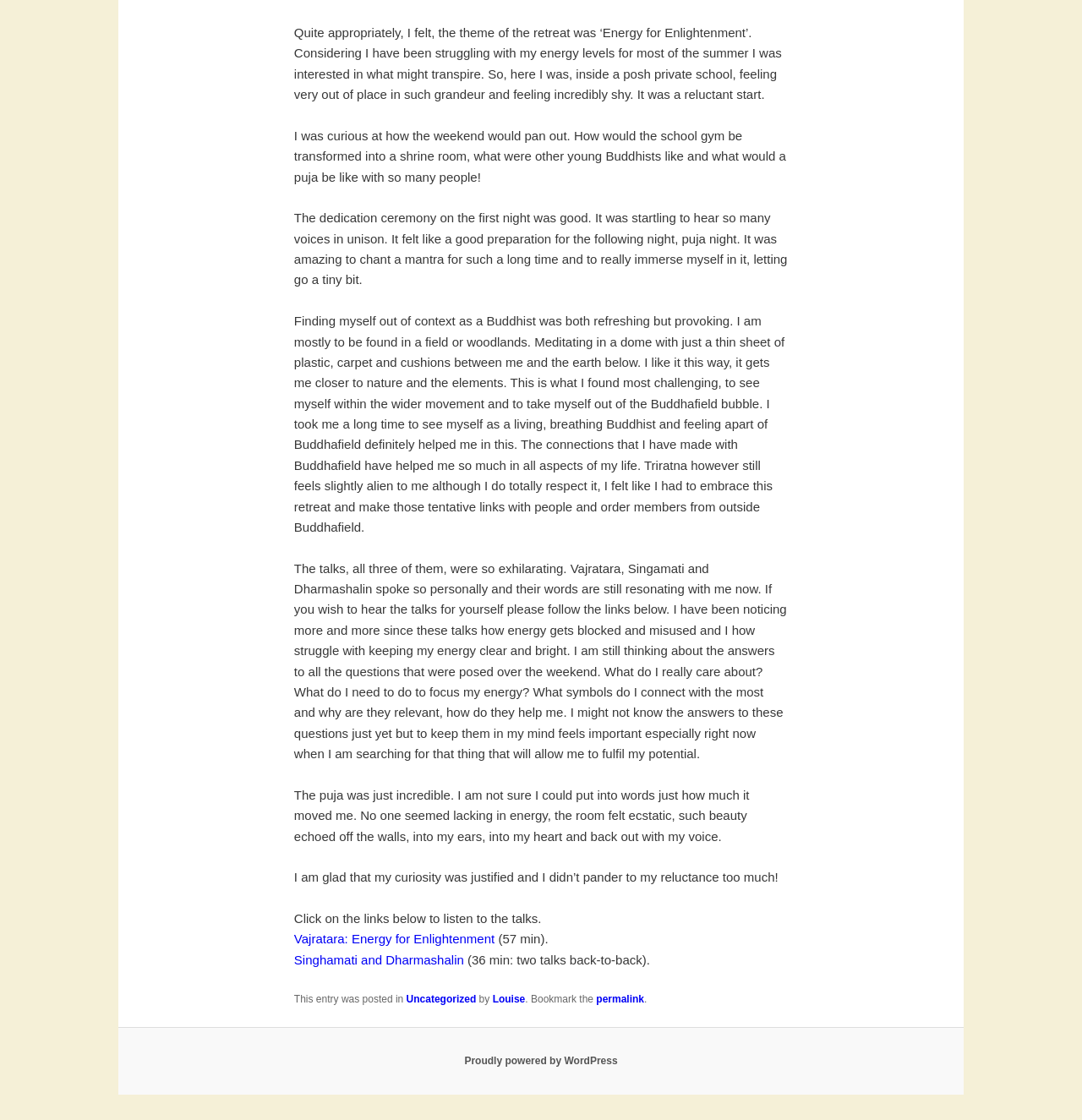Provide a brief response in the form of a single word or phrase:
How long is Vajratara's talk?

57 min